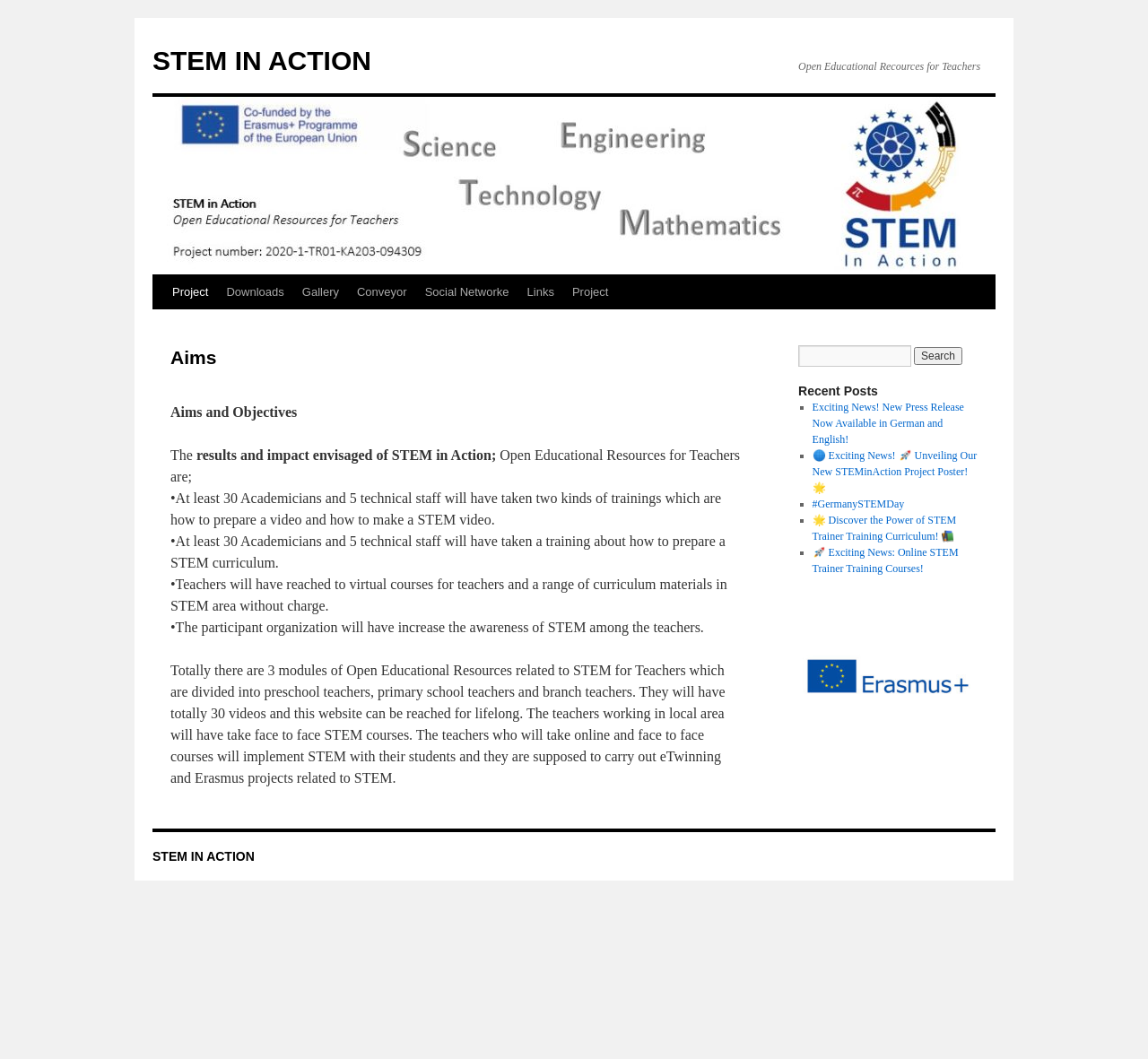What is the main purpose of the STEM IN ACTION project?
Refer to the image and answer the question using a single word or phrase.

Open Educational Resources for Teachers